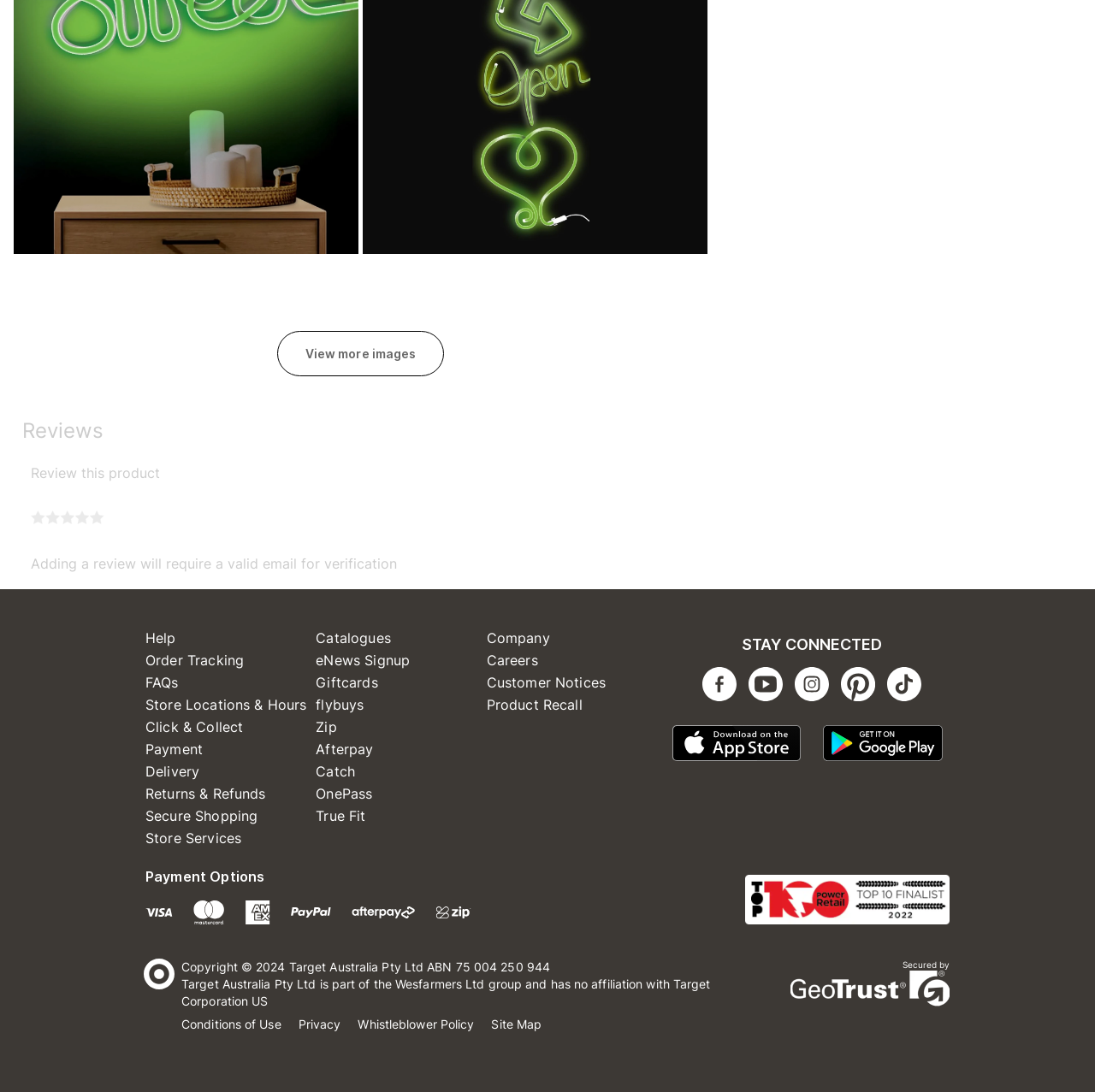What is the name of the company's parent group?
Please craft a detailed and exhaustive response to the question.

The name of the company's parent group can be determined by reading the text at the bottom of the page, which states 'Target Australia Pty Ltd is part of the Wesfarmers Ltd group and has no affiliation with Target Corporation US'.